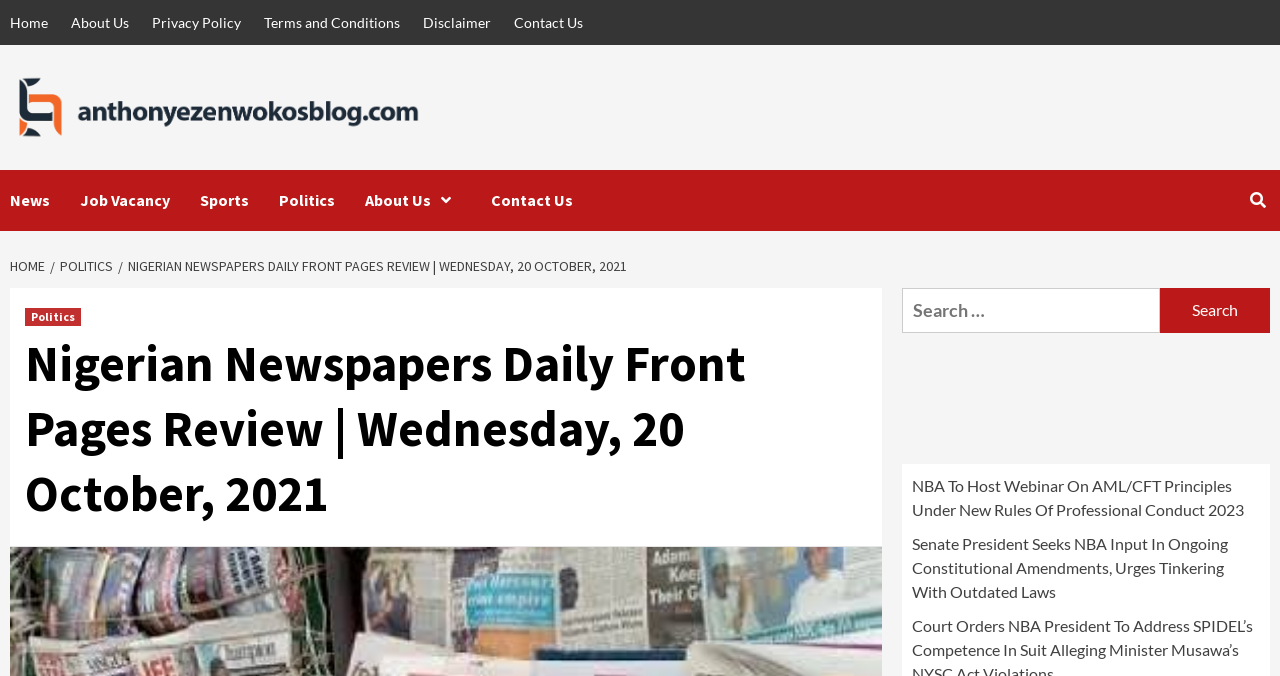Given the element description alt="Anthony Ezenwoko's Blog", specify the bounding box coordinates of the corresponding UI element in the format (top-left x, top-left y, bottom-right x, bottom-right y). All values must be between 0 and 1.

[0.008, 0.111, 0.328, 0.207]